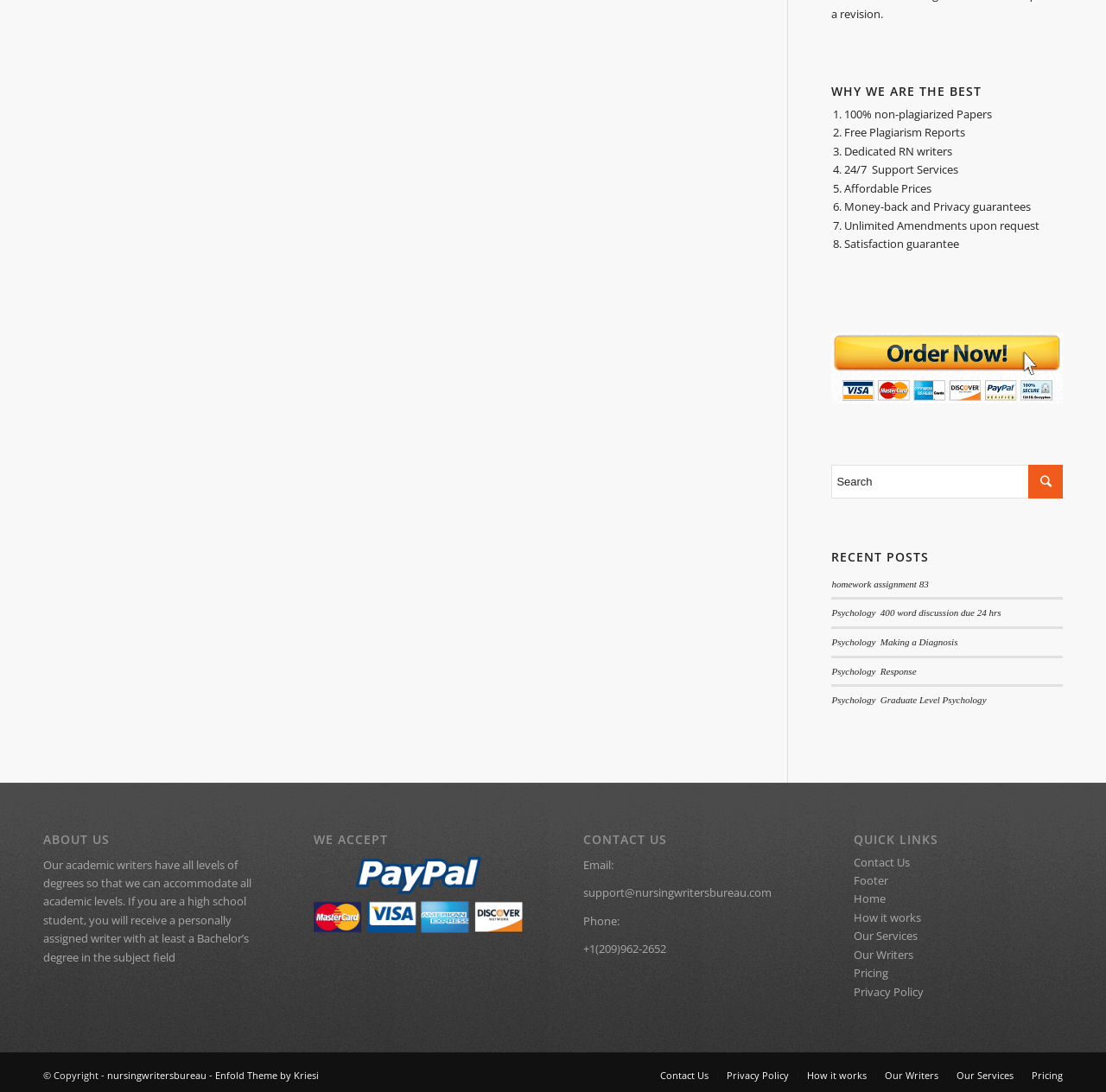Find the bounding box coordinates of the element I should click to carry out the following instruction: "read about the author".

None